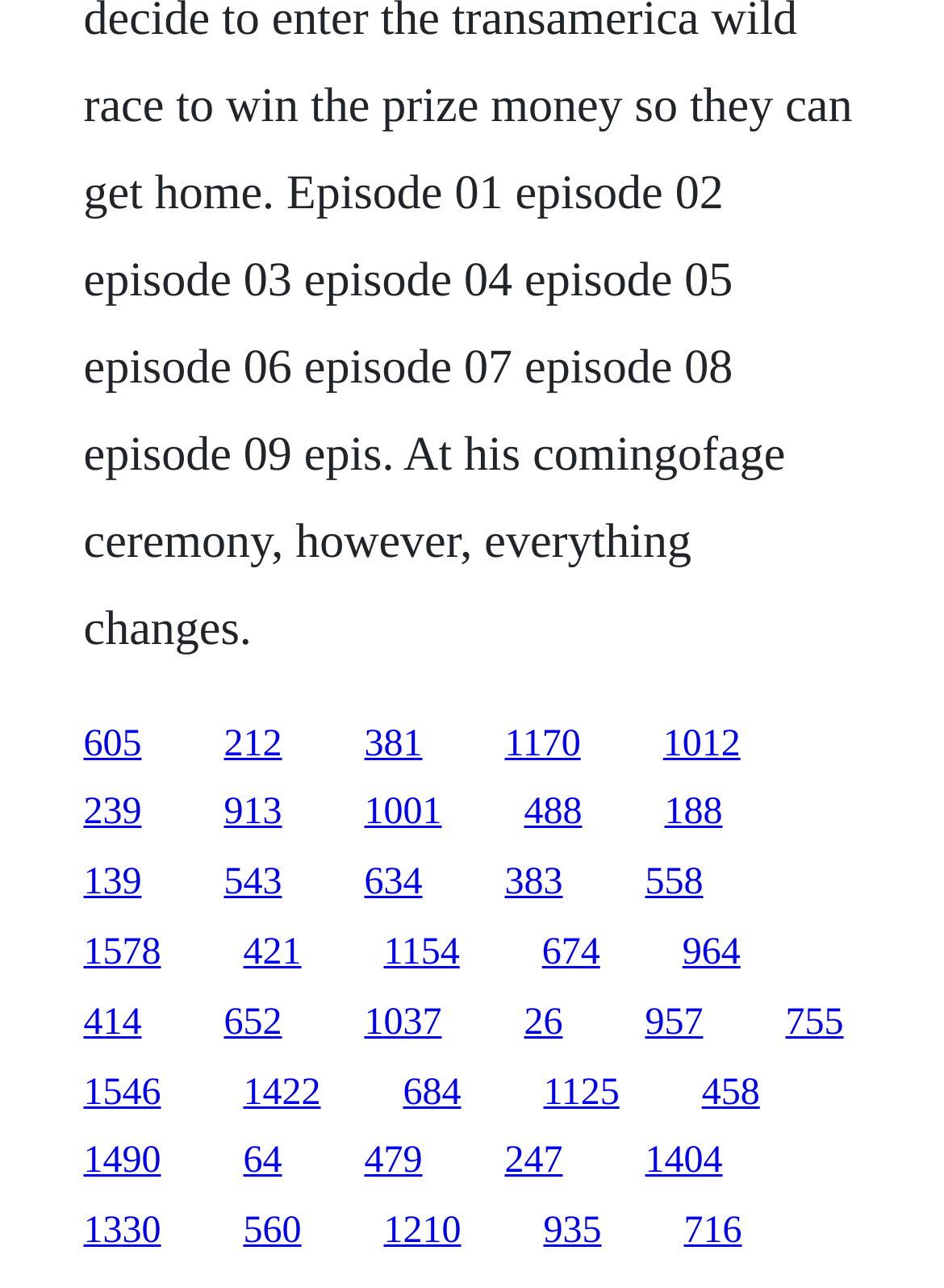Please specify the coordinates of the bounding box for the element that should be clicked to carry out this instruction: "View the article by Stephen Azzopardi". The coordinates must be four float numbers between 0 and 1, formatted as [left, top, right, bottom].

None